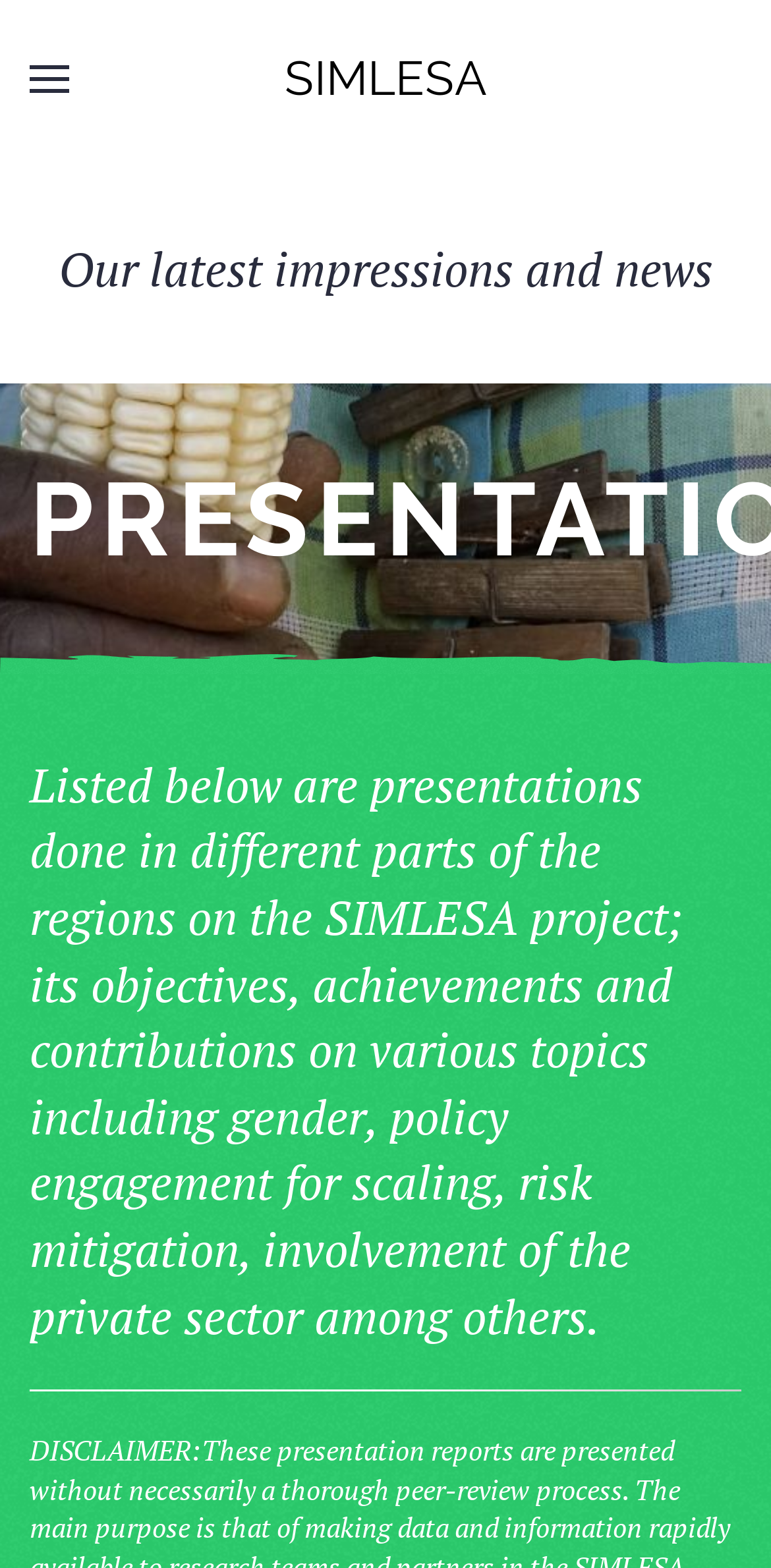Kindly respond to the following question with a single word or a brief phrase: 
What is the main topic of the presentations?

SIMLESA project